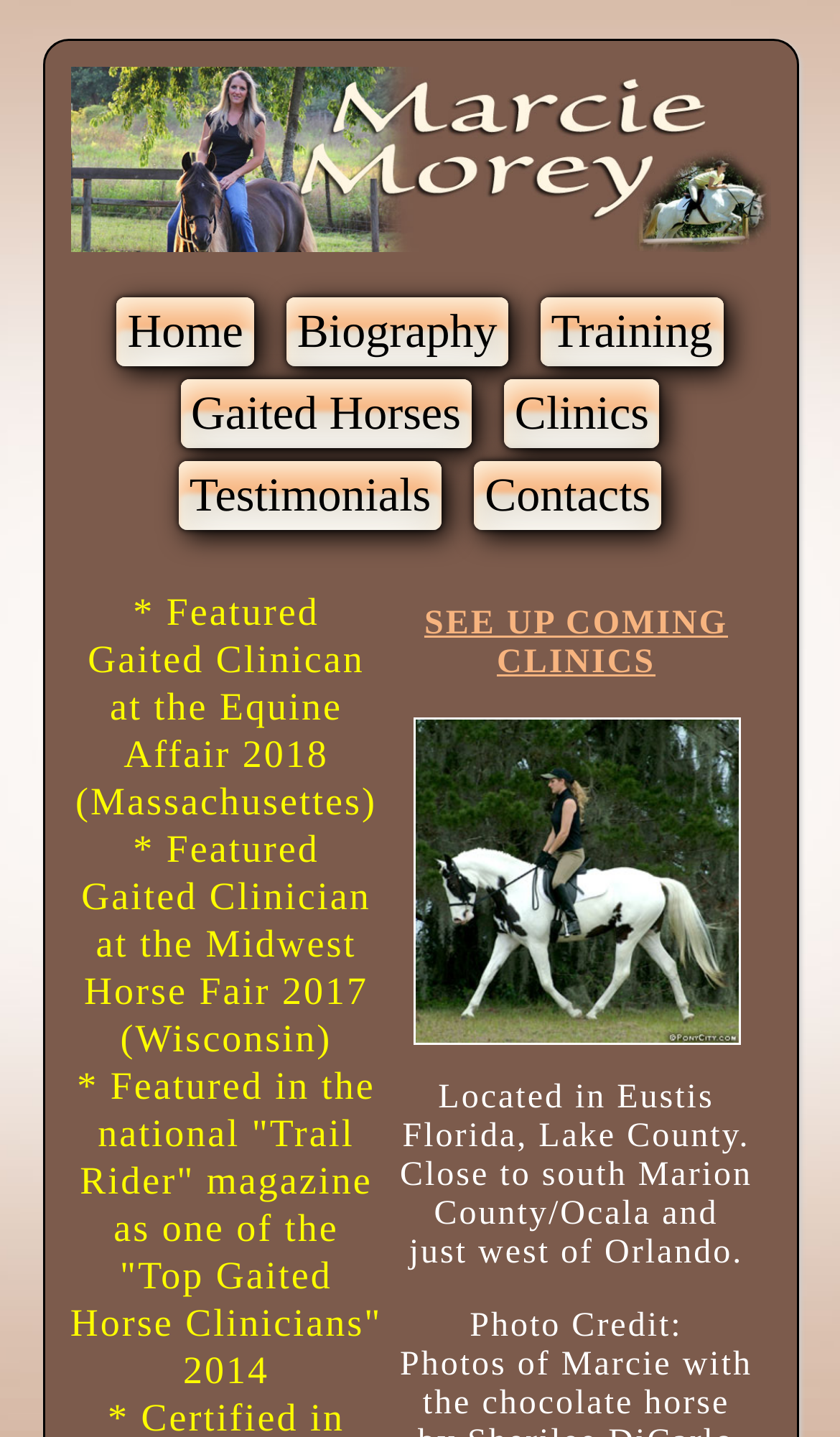How many links are in the top navigation bar?
Answer the question with a single word or phrase, referring to the image.

7